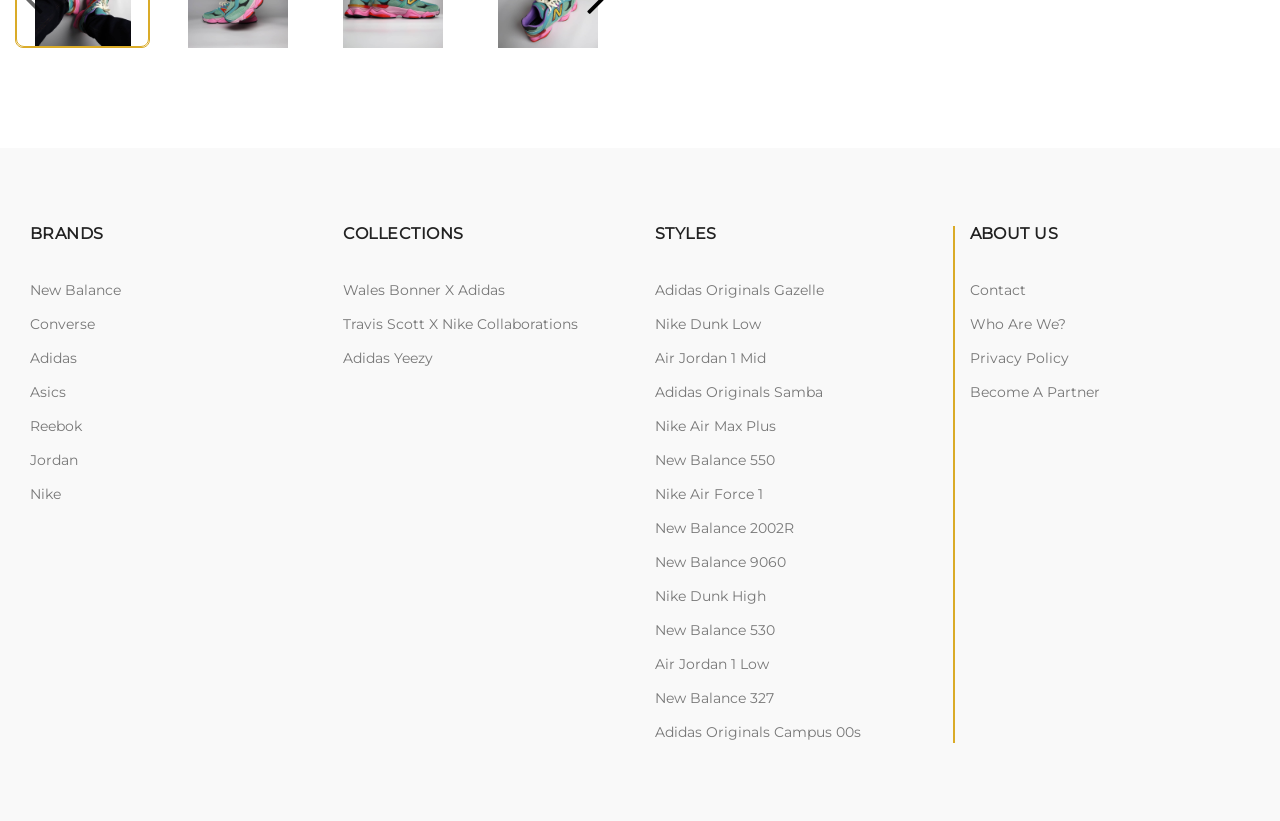Locate the bounding box coordinates of the element that should be clicked to execute the following instruction: "Explore Adidas Yeezy collection".

[0.268, 0.425, 0.338, 0.447]